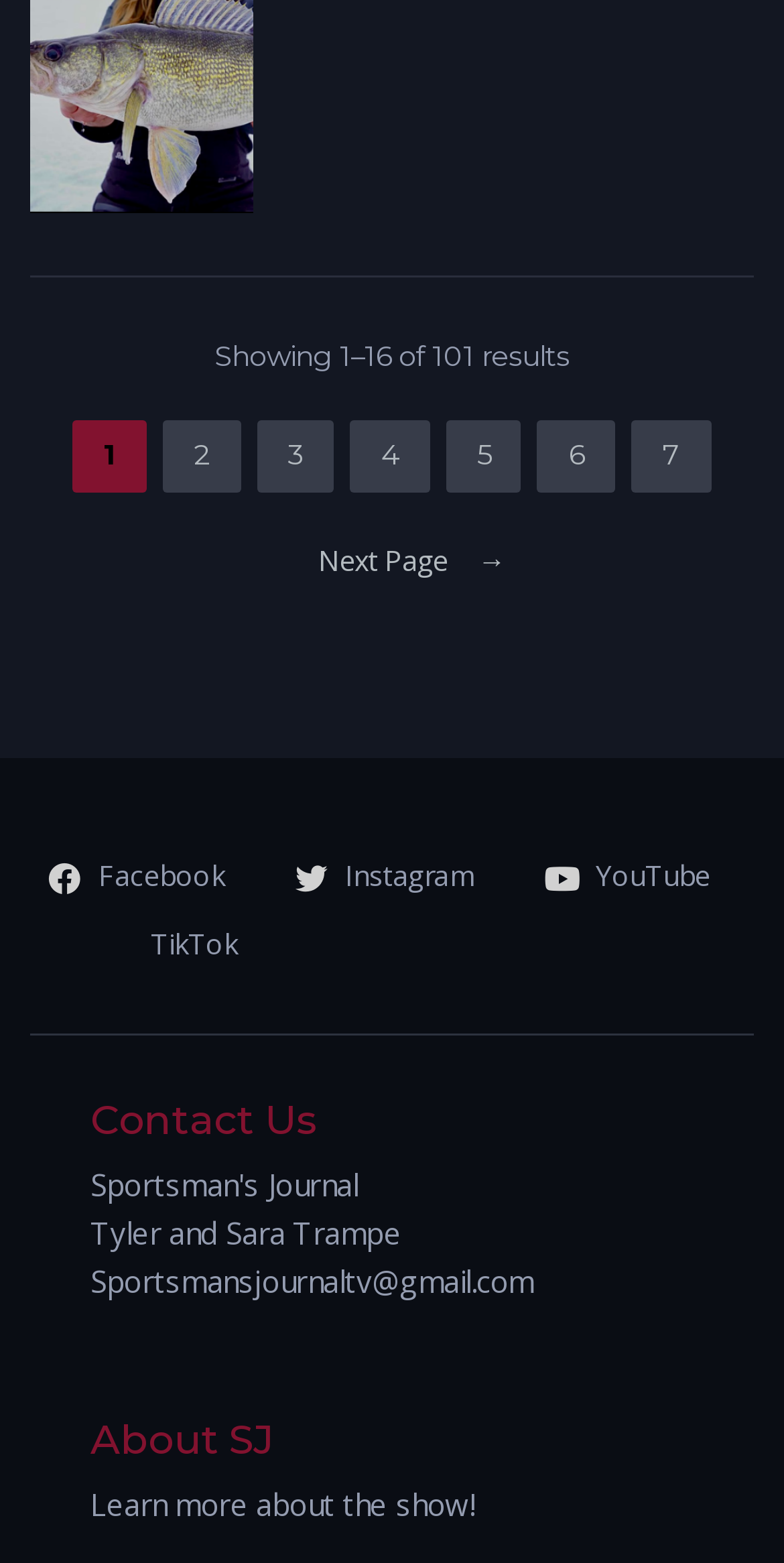Predict the bounding box coordinates of the area that should be clicked to accomplish the following instruction: "go to next page". The bounding box coordinates should consist of four float numbers between 0 and 1, i.e., [left, top, right, bottom].

[0.366, 0.335, 0.644, 0.382]